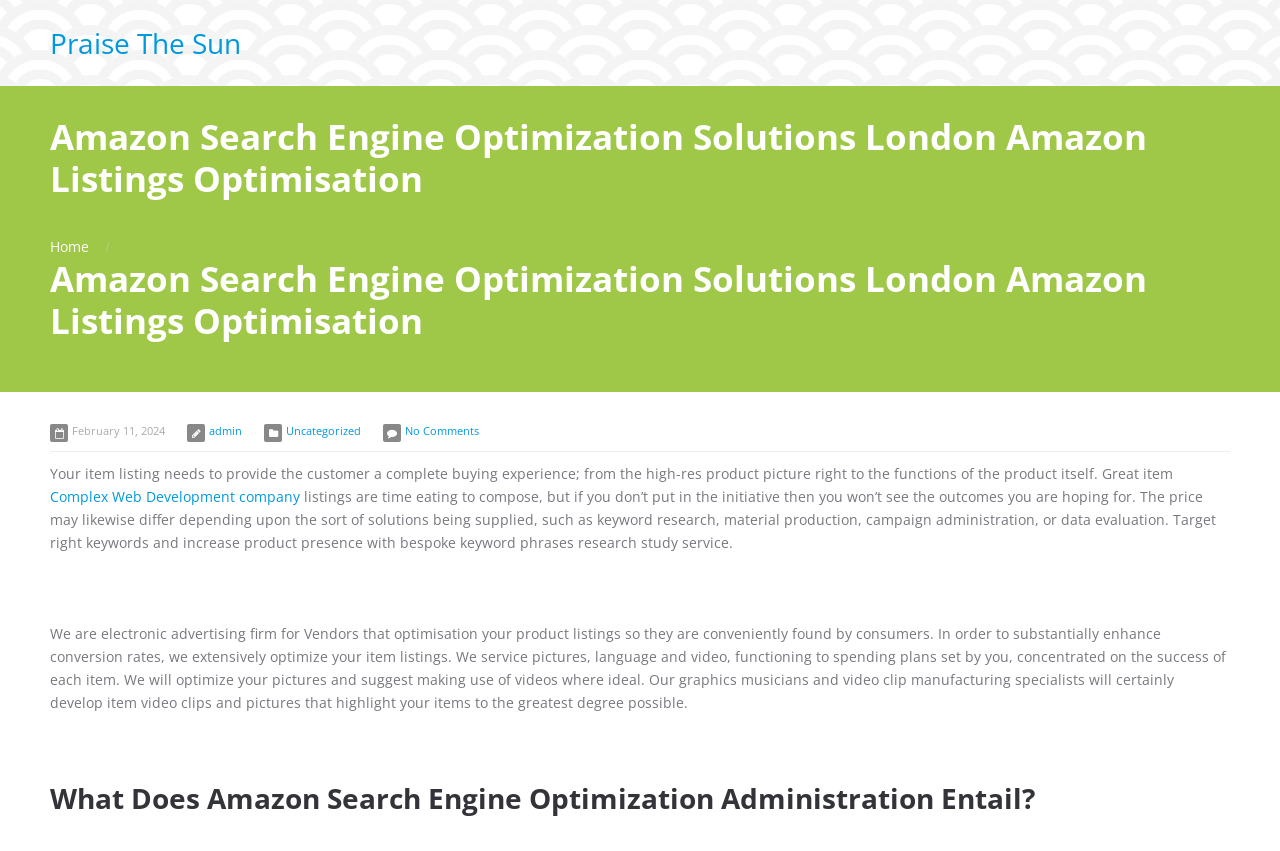Based on the element description No Comments, identify the bounding box of the UI element in the given webpage screenshot. The coordinates should be in the format (top-left x, top-left y, bottom-right x, bottom-right y) and must be between 0 and 1.

[0.316, 0.497, 0.374, 0.515]